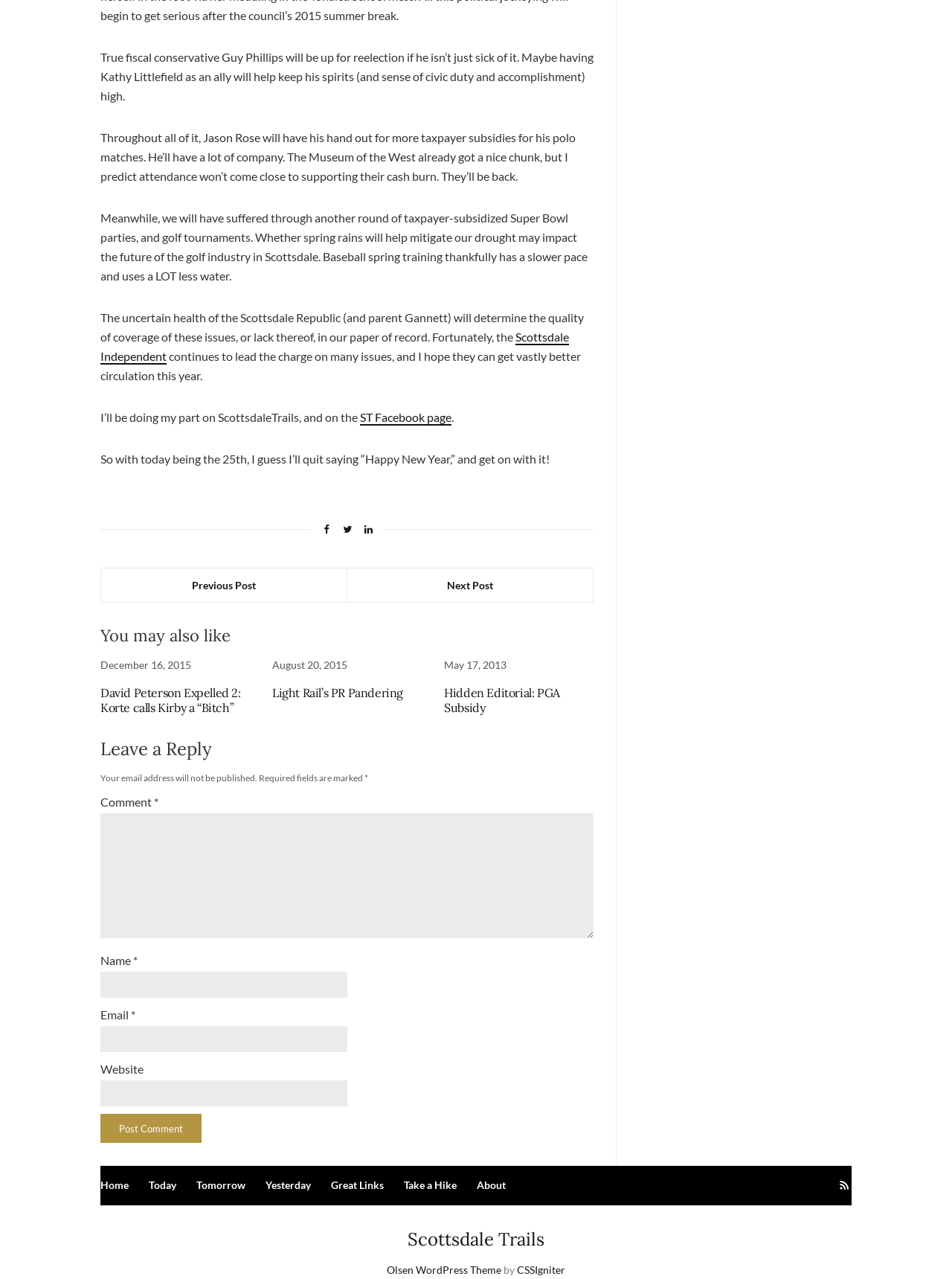Please identify the bounding box coordinates of the area that needs to be clicked to fulfill the following instruction: "Click on the 'Scottsdale Independent' link."

[0.105, 0.258, 0.598, 0.285]